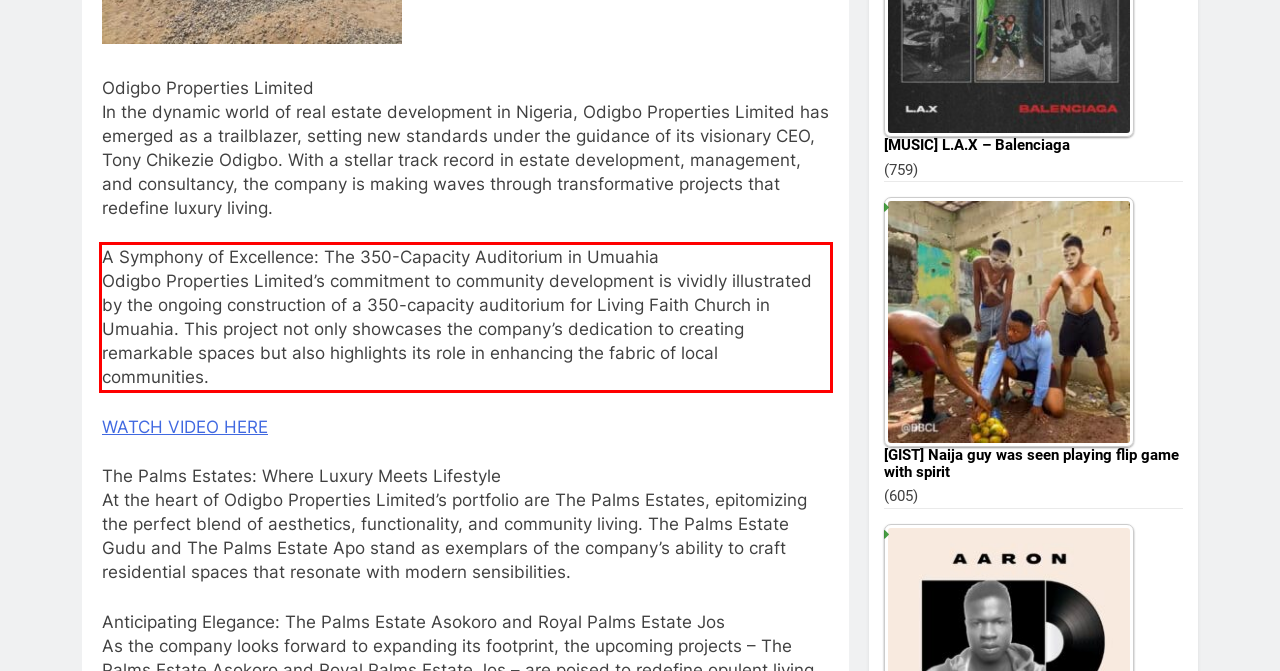Analyze the webpage screenshot and use OCR to recognize the text content in the red bounding box.

A Symphony of Excellence: The 350-Capacity Auditorium in Umuahia Odigbo Properties Limited’s commitment to community development is vividly illustrated by the ongoing construction of a 350-capacity auditorium for Living Faith Church in Umuahia. This project not only showcases the company’s dedication to creating remarkable spaces but also highlights its role in enhancing the fabric of local communities.